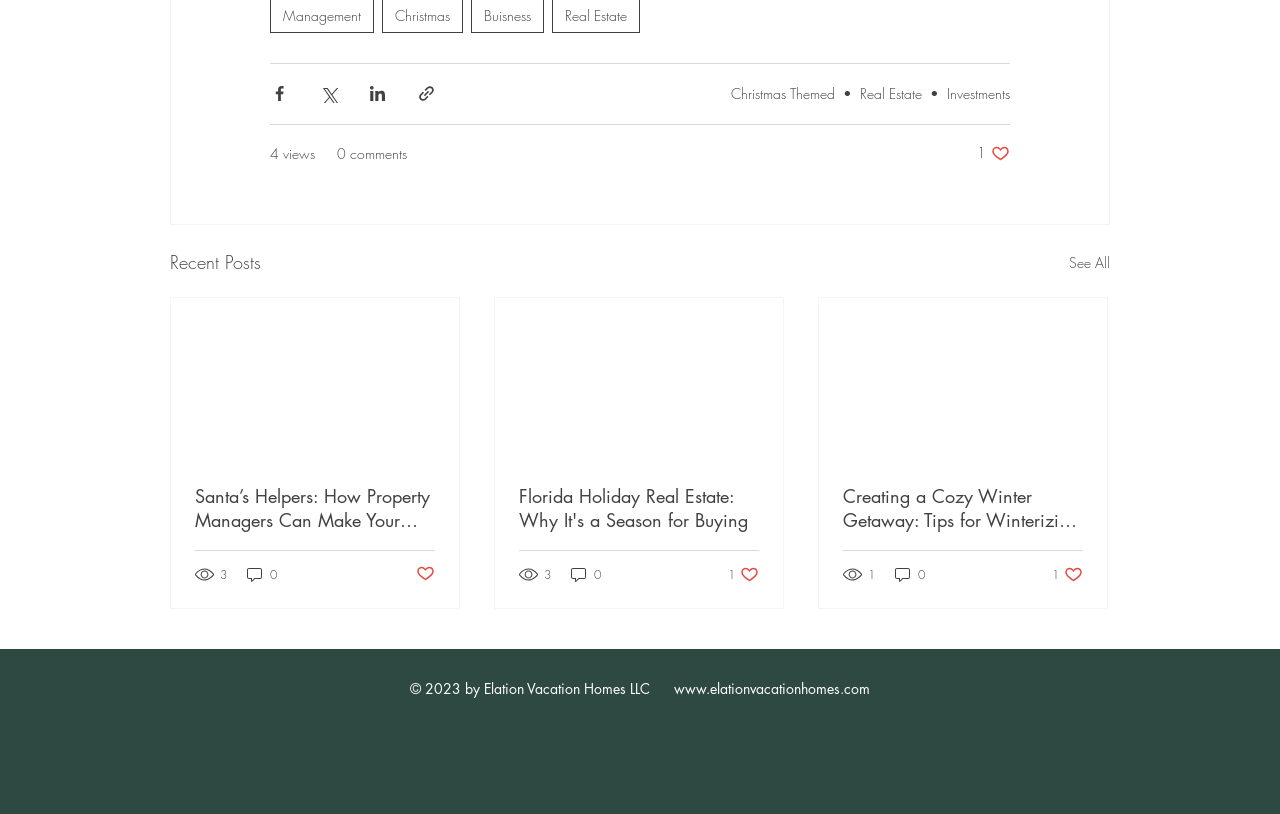Please provide a comprehensive response to the question below by analyzing the image: 
What is the function of the 'See All' link?

The 'See All' link is likely used to view more posts or articles, as it is placed below the 'Recent Posts' heading and suggests that there are more posts to be viewed.